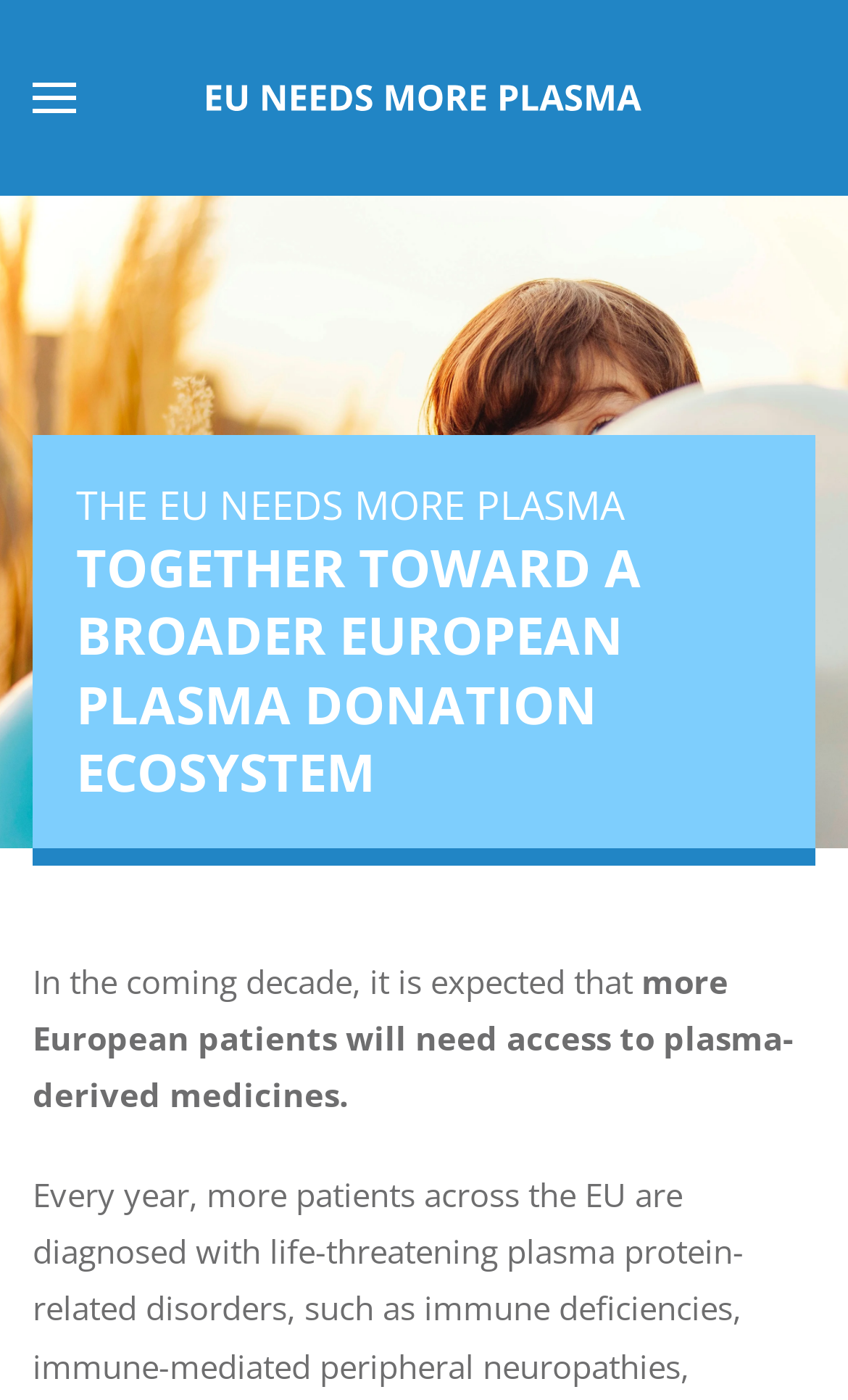What is expected to happen in the coming decade?
Please answer the question with a single word or phrase, referencing the image.

More patients will need plasma-derived medicines